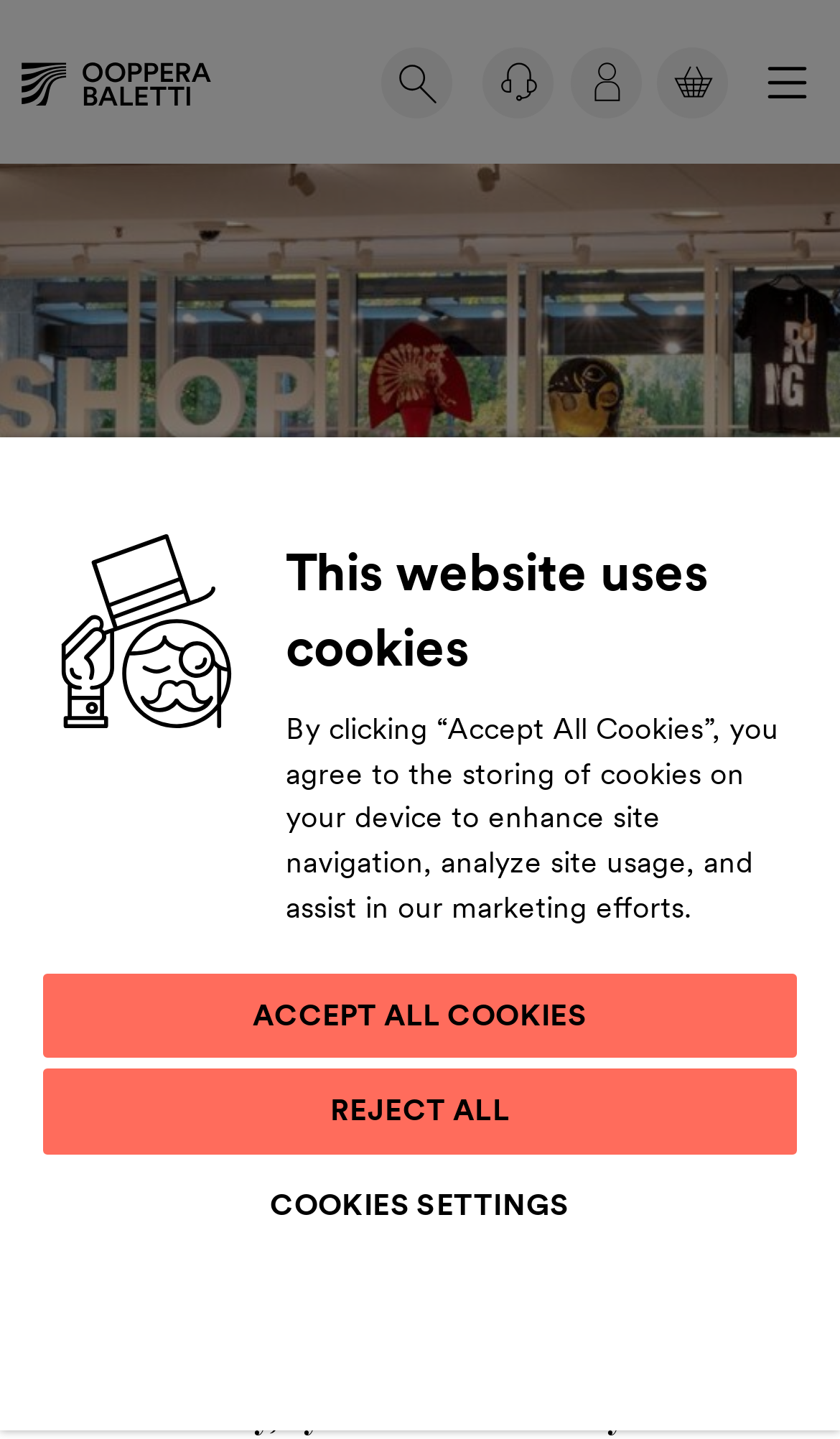Observe the image and answer the following question in detail: What is the category of products sold in the shop?

The StaticText element 'SOUVENIRS AND GIFTS' is located near the top of the webpage, indicating that this is the category of products sold in the shop. This text is likely a header or title for the shop's products.